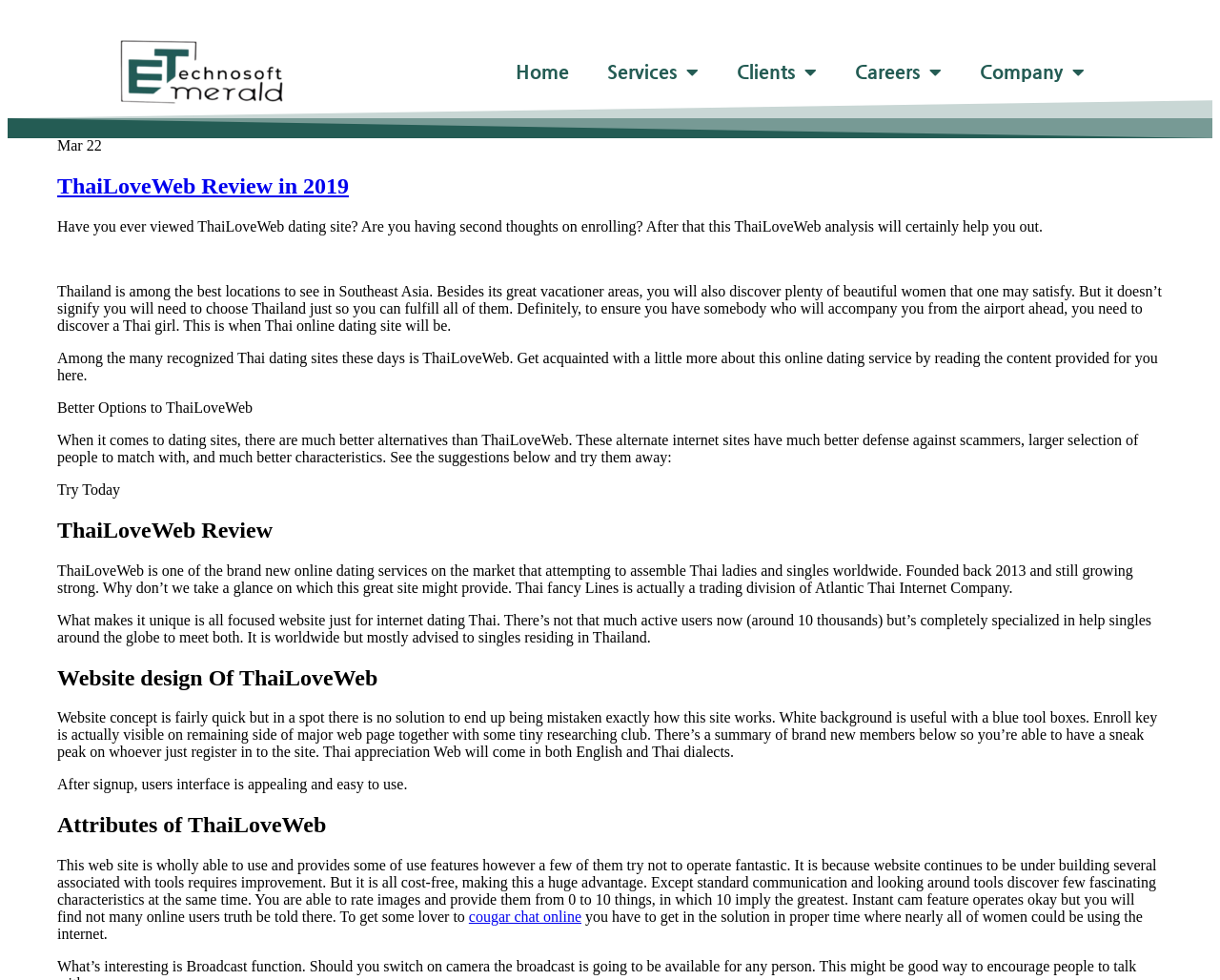From the webpage screenshot, predict the bounding box of the UI element that matches this description: "ThaiLoveWeb Review in 2019".

[0.047, 0.177, 0.286, 0.202]